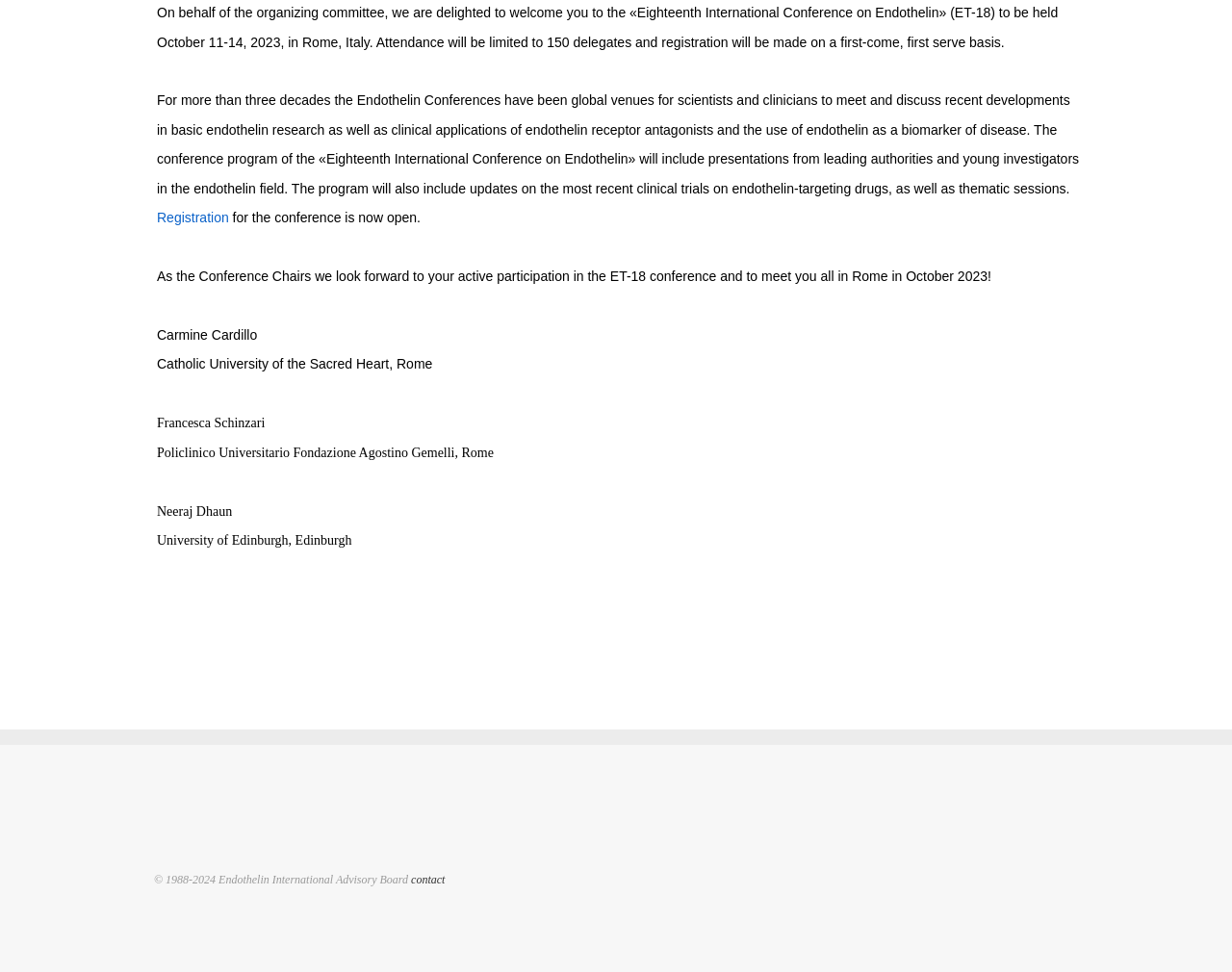Based on the element description Registration, identify the bounding box of the UI element in the given webpage screenshot. The coordinates should be in the format (top-left x, top-left y, bottom-right x, bottom-right y) and must be between 0 and 1.

[0.127, 0.216, 0.186, 0.232]